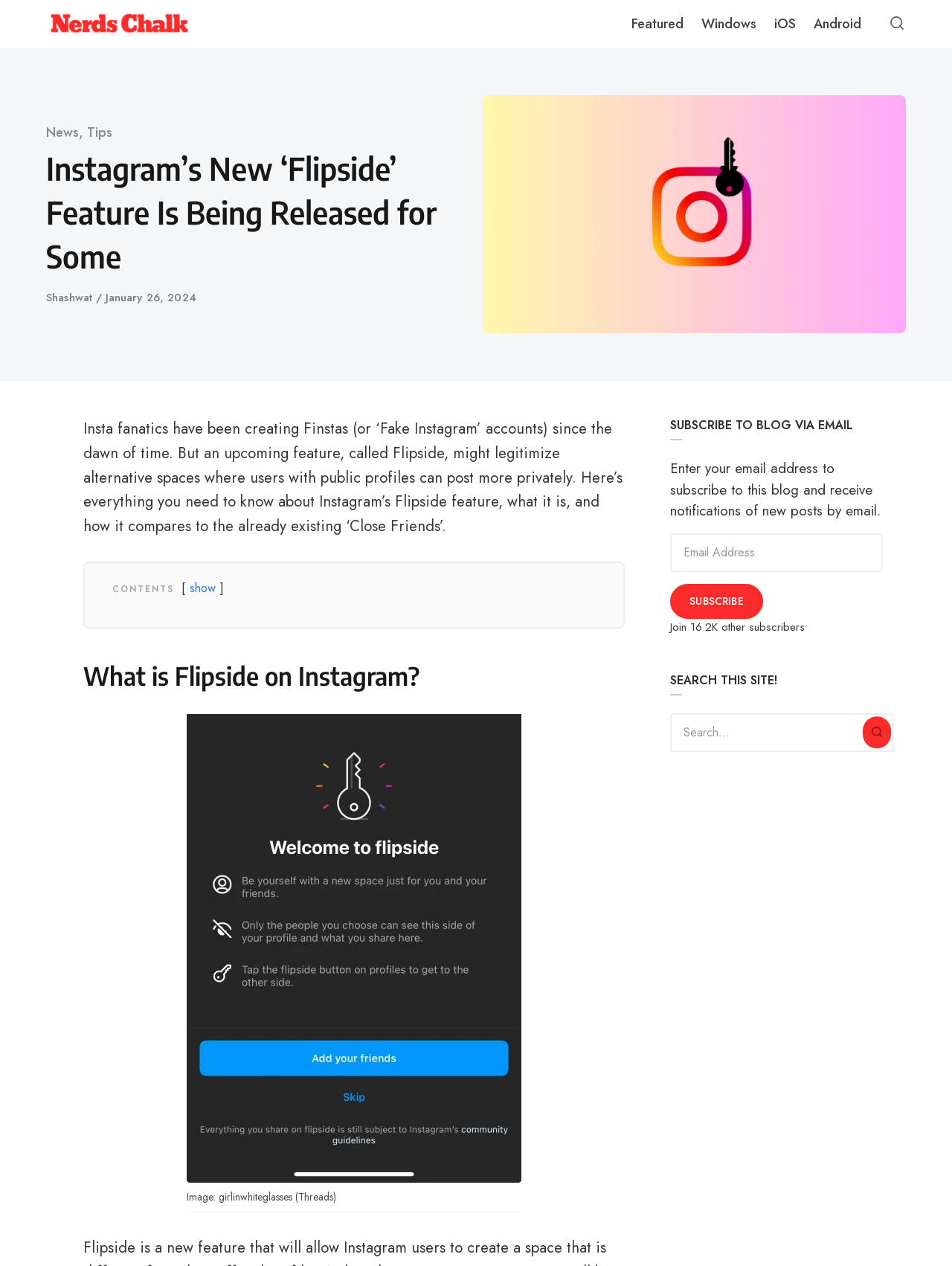For the element described, predict the bounding box coordinates as (top-left x, top-left y, bottom-right x, bottom-right y). All values should be between 0 and 1. Element description: Featured

[0.654, 0.0, 0.727, 0.038]